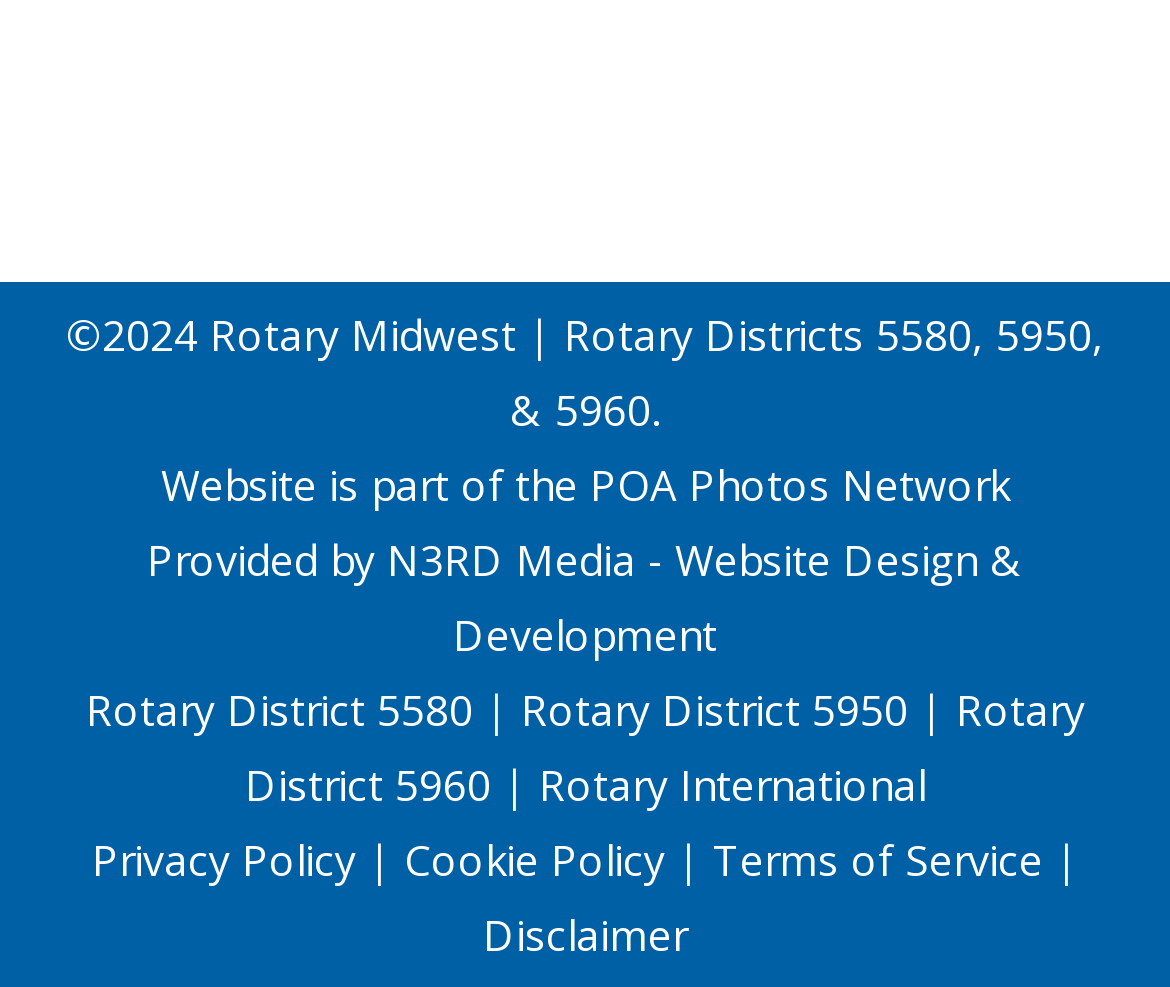Find the bounding box coordinates of the area to click in order to follow the instruction: "check Privacy Policy".

[0.078, 0.842, 0.304, 0.9]